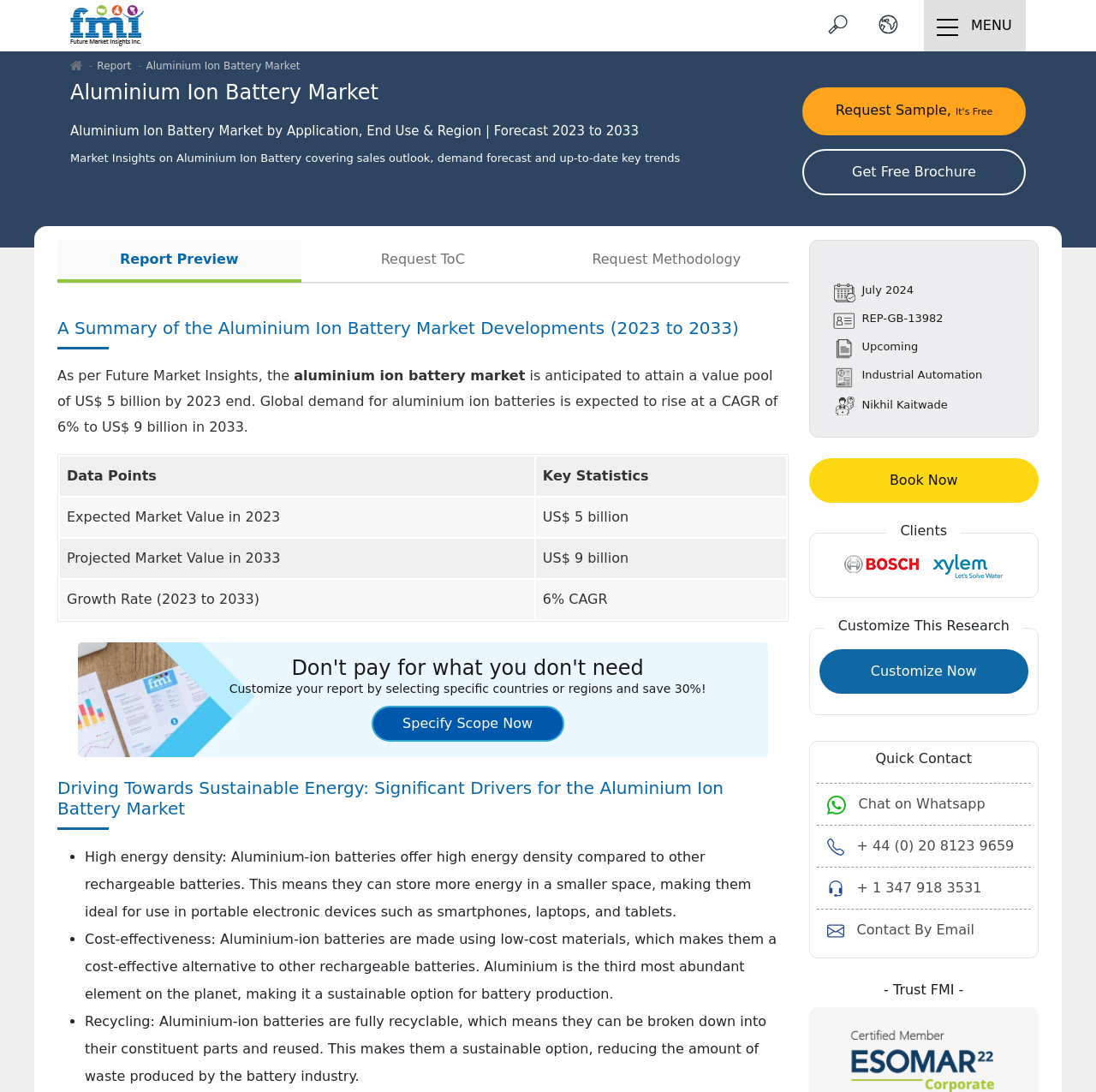Summarize the webpage in an elaborate manner.

The webpage is about the Aluminium Ion Battery Market, with a focus on its size, share, and trends up to 2033. At the top, there is a navigation menu with links to "Home" and "Report", as well as a breadcrumb trail. Below this, there is a heading that reads "Aluminium Ion Battery Market" and a subheading that provides more details about the market.

To the right of the heading, there are three images: "Future Market Insights", "Search Reports", and "Contact Us". Below the heading, there is a section that provides market insights, including a summary of the market developments from 2023 to 2033. This section includes a table with data points, key statistics, and a growth rate of 6% CAGR.

Further down, there are three tabs: "Report Preview", "Request ToC", and "Request Methodology". The "Report Preview" tab is selected by default. Below the tabs, there is a section that discusses the market value, projected to reach US$ 9 billion by 2033. There is also a call-to-action button to customize the report and save 30%.

The webpage then discusses the drivers of the Aluminium Ion Battery Market, including high energy density, cost-effectiveness, and recycling. This section is formatted as a list with bullet points. Below this, there is a section with a heading "Driving Towards Sustainable Energy" and a list of significant drivers for the Aluminium Ion Battery Market.

At the bottom of the page, there are various links and buttons, including "Industrial Automation", "Book Now", "Clients", "Customize This Research", and "Quick Contact". There are also images of FMI clients from the Industrial Automation industry. The page ends with a "Back to Top" button.